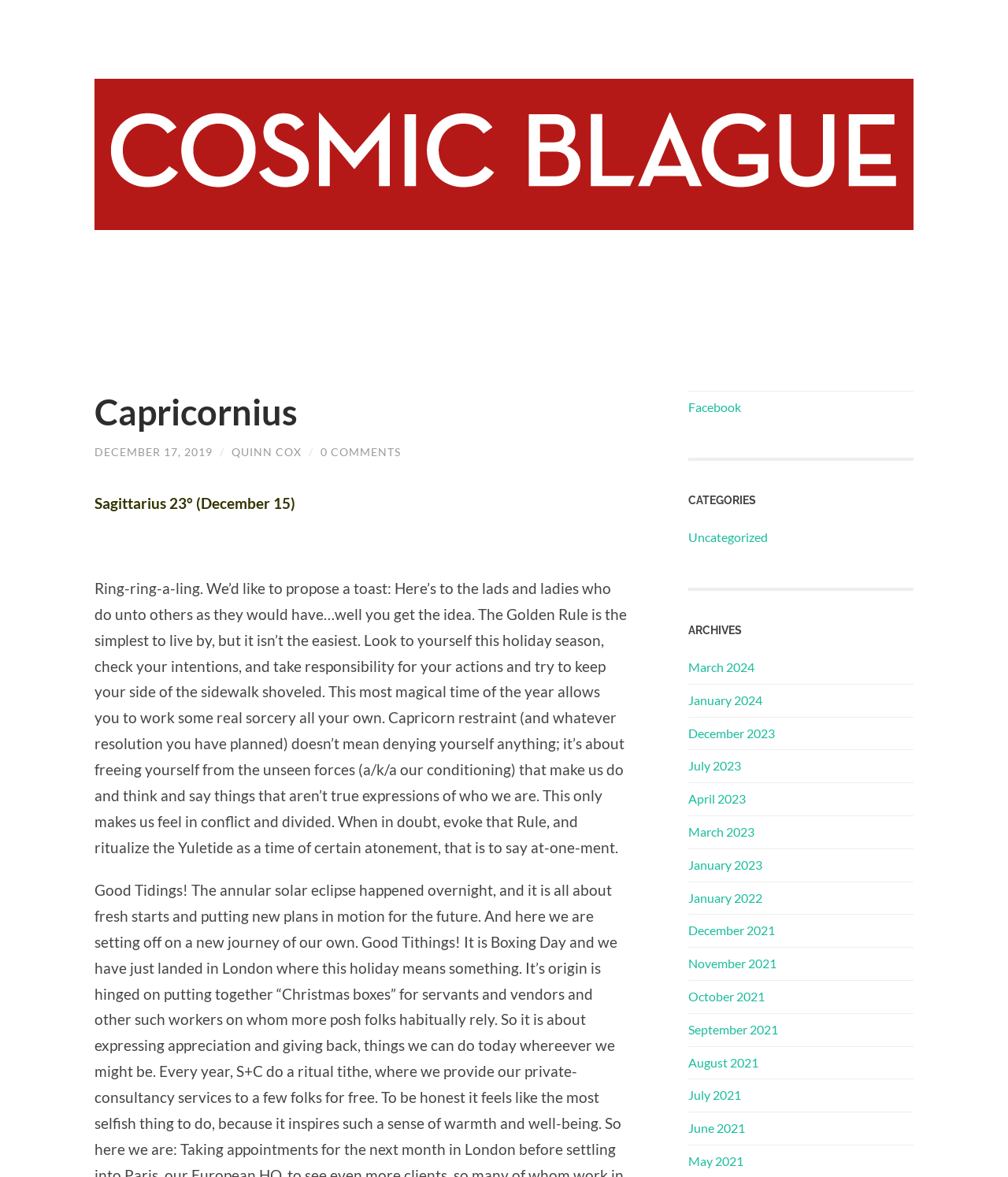What is the title of the article?
Could you answer the question in a detailed manner, providing as much information as possible?

The title of the article can be found in the StaticText element with the OCR text 'Ring-ring-a-ling. We’d like to propose a toast:...' which is located at the coordinates [0.094, 0.492, 0.622, 0.727].